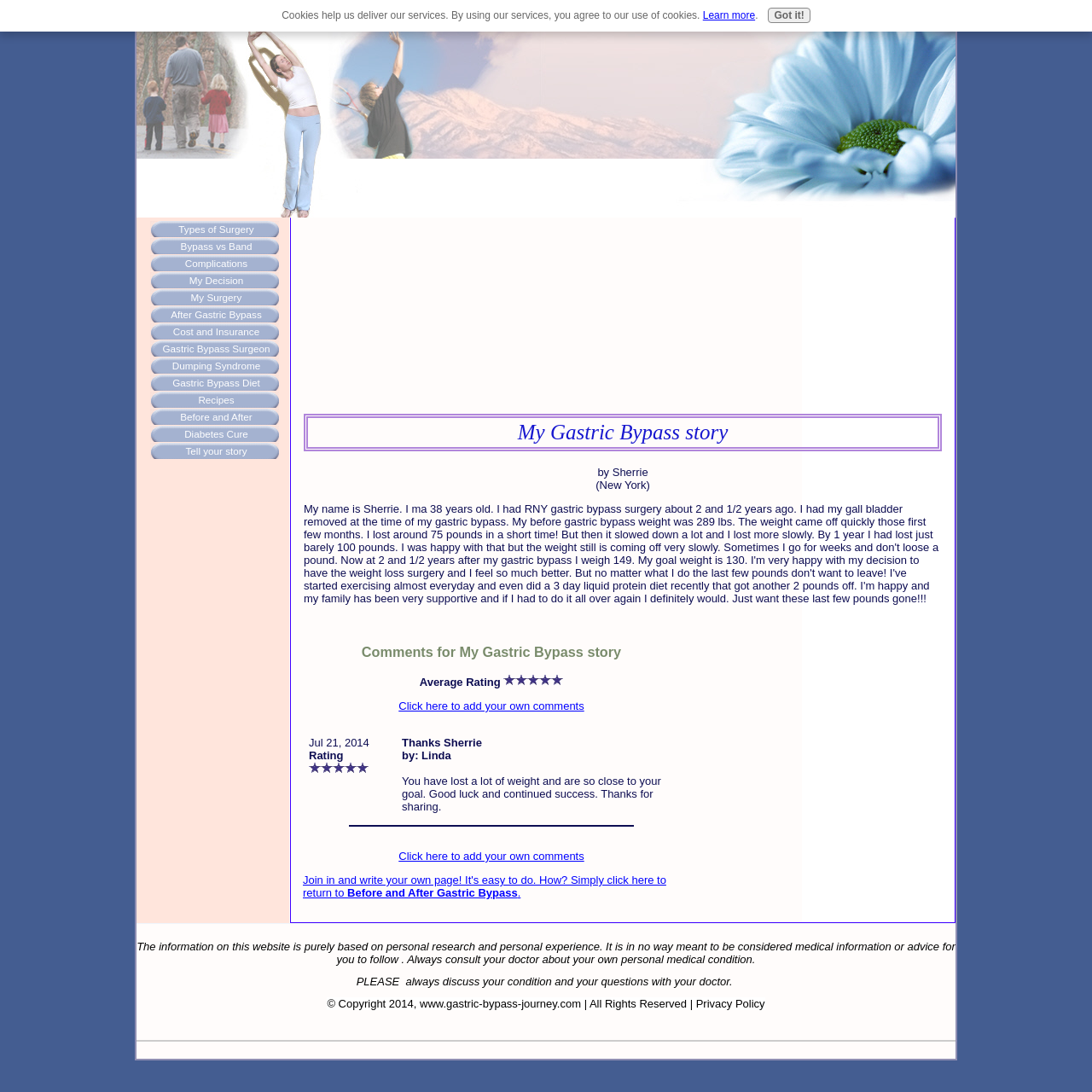Using the webpage screenshot, locate the HTML element that fits the following description and provide its bounding box: "Recipes".

[0.138, 0.359, 0.255, 0.373]